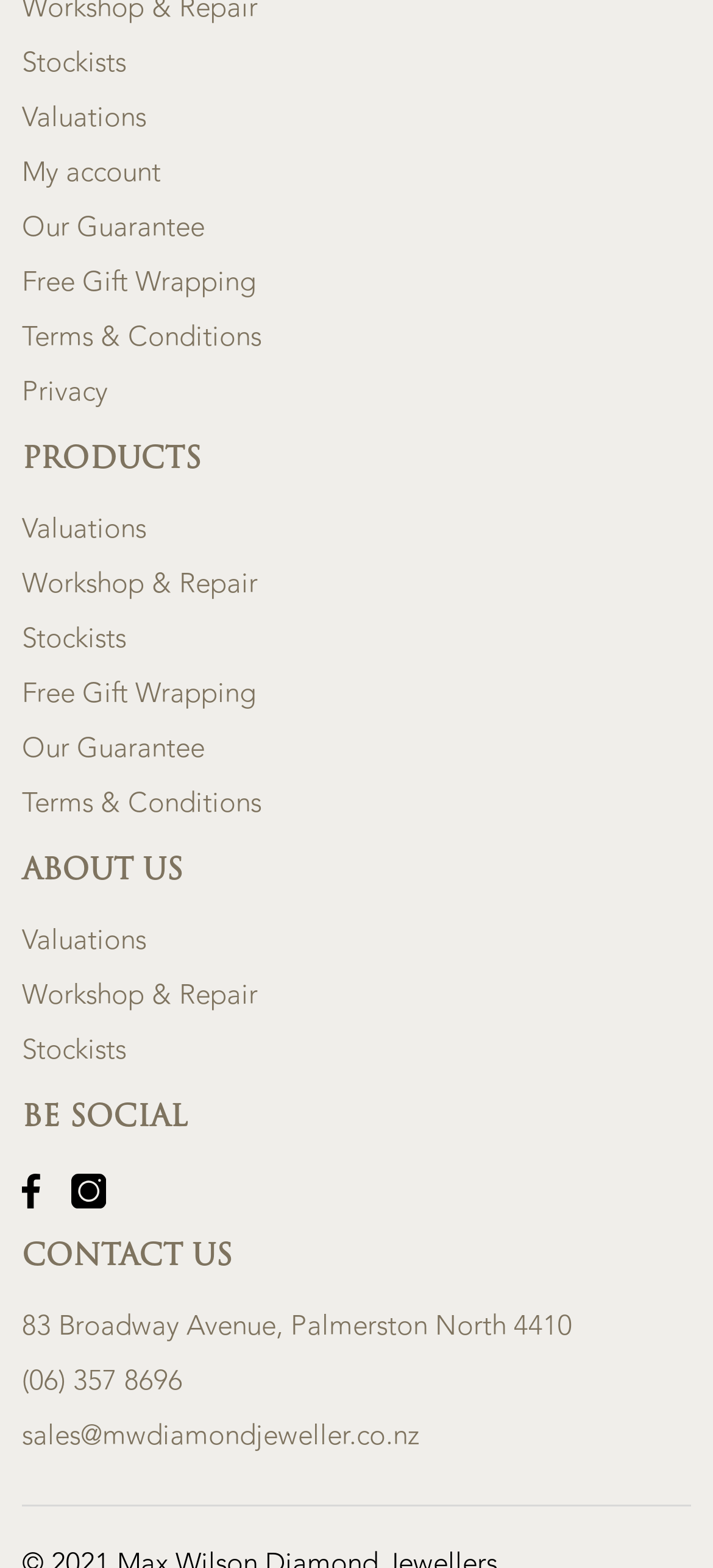Identify the bounding box coordinates for the UI element described by the following text: "Valuations". Provide the coordinates as four float numbers between 0 and 1, in the format [left, top, right, bottom].

[0.031, 0.062, 0.205, 0.089]